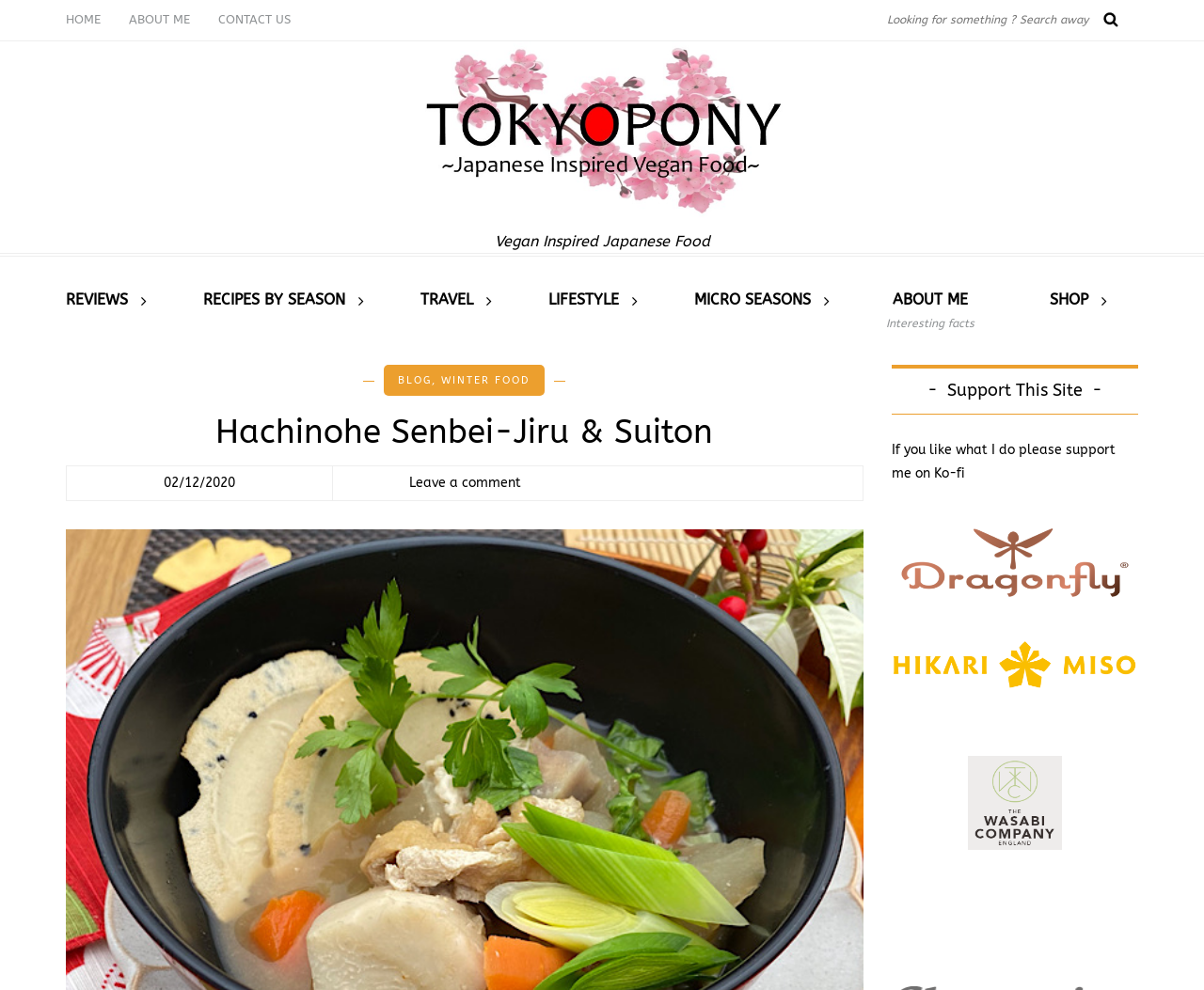Given the webpage screenshot and the description, determine the bounding box coordinates (top-left x, top-left y, bottom-right x, bottom-right y) that define the location of the UI element matching this description: Micro Seasons

[0.545, 0.259, 0.705, 0.347]